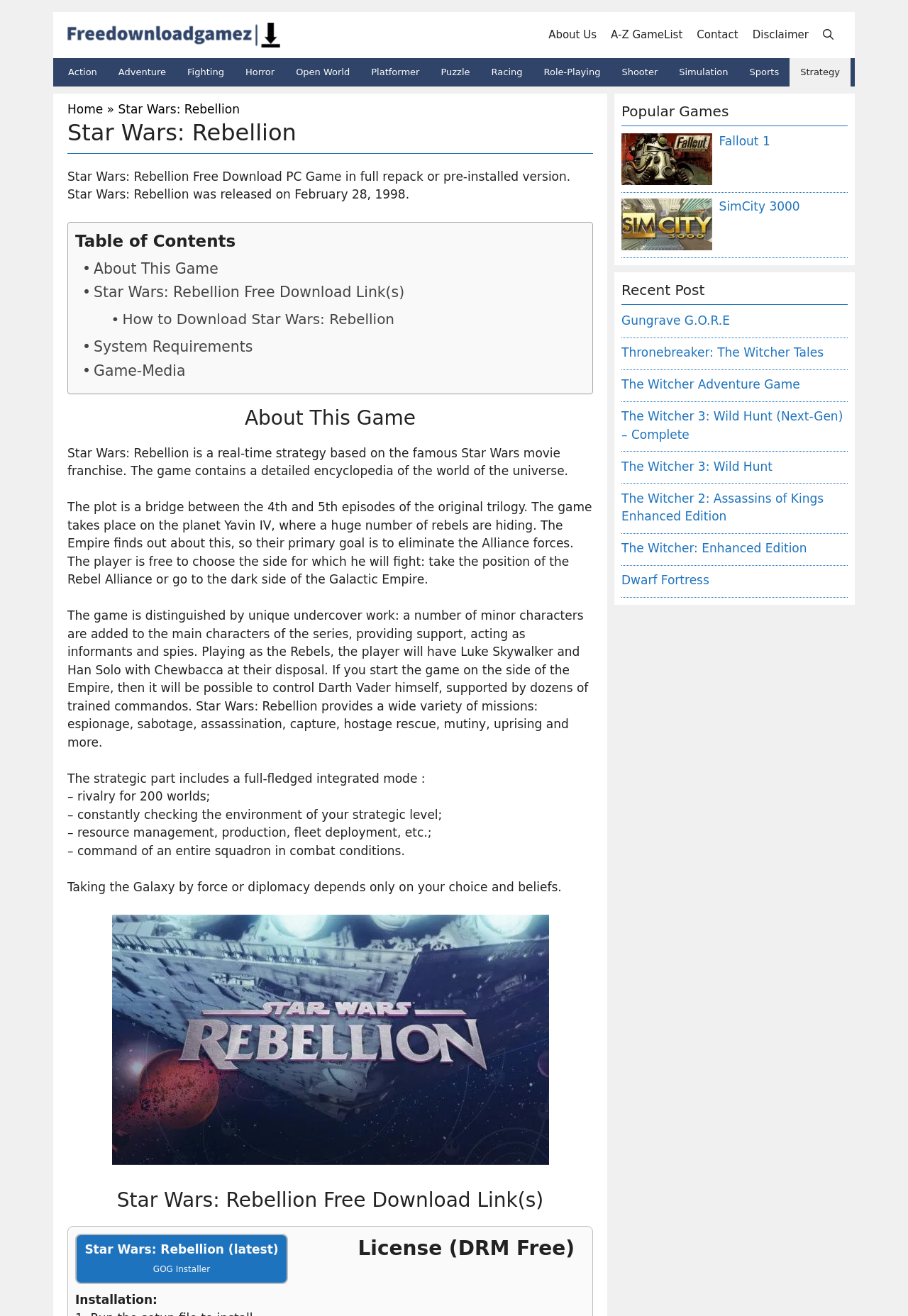Identify the bounding box coordinates of the clickable section necessary to follow the following instruction: "View the 'Popular Games' section". The coordinates should be presented as four float numbers from 0 to 1, i.e., [left, top, right, bottom].

[0.684, 0.077, 0.934, 0.096]